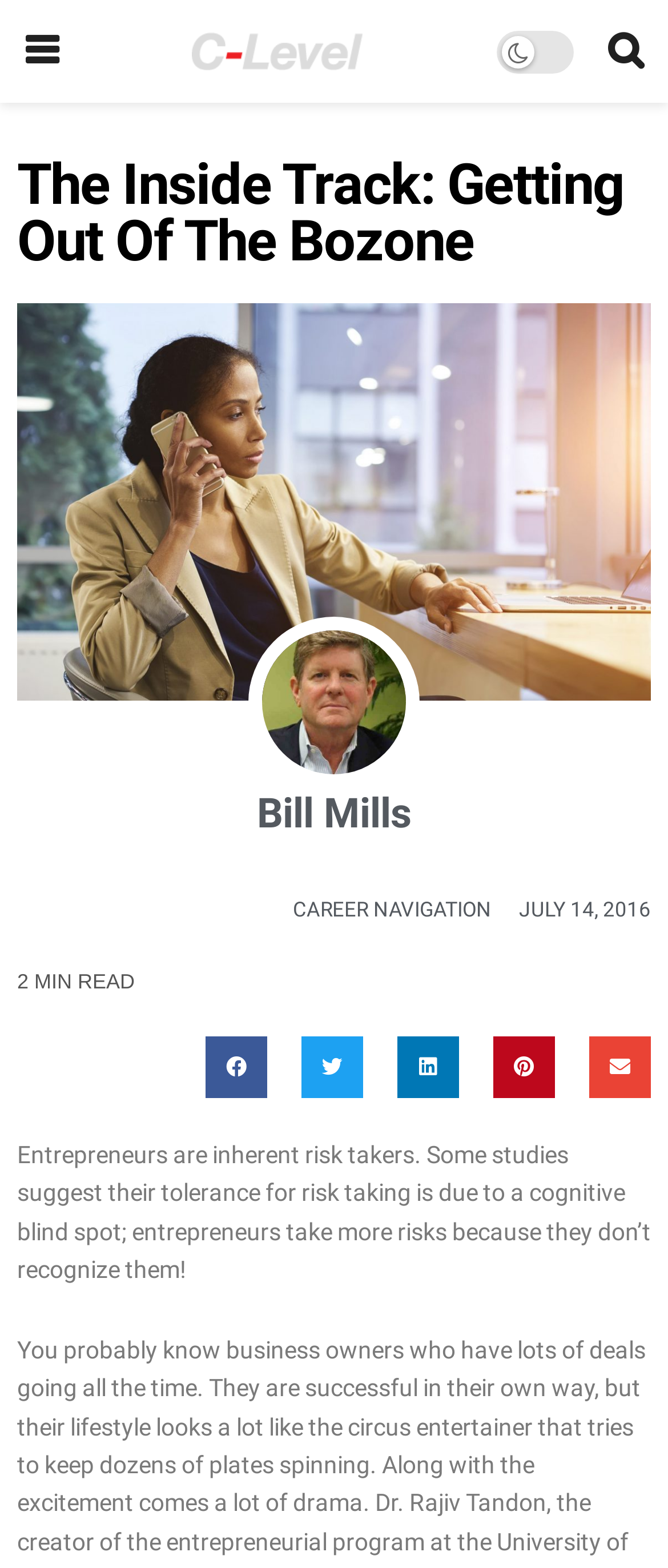Answer with a single word or phrase: 
How long does it take to read the article?

2 minutes